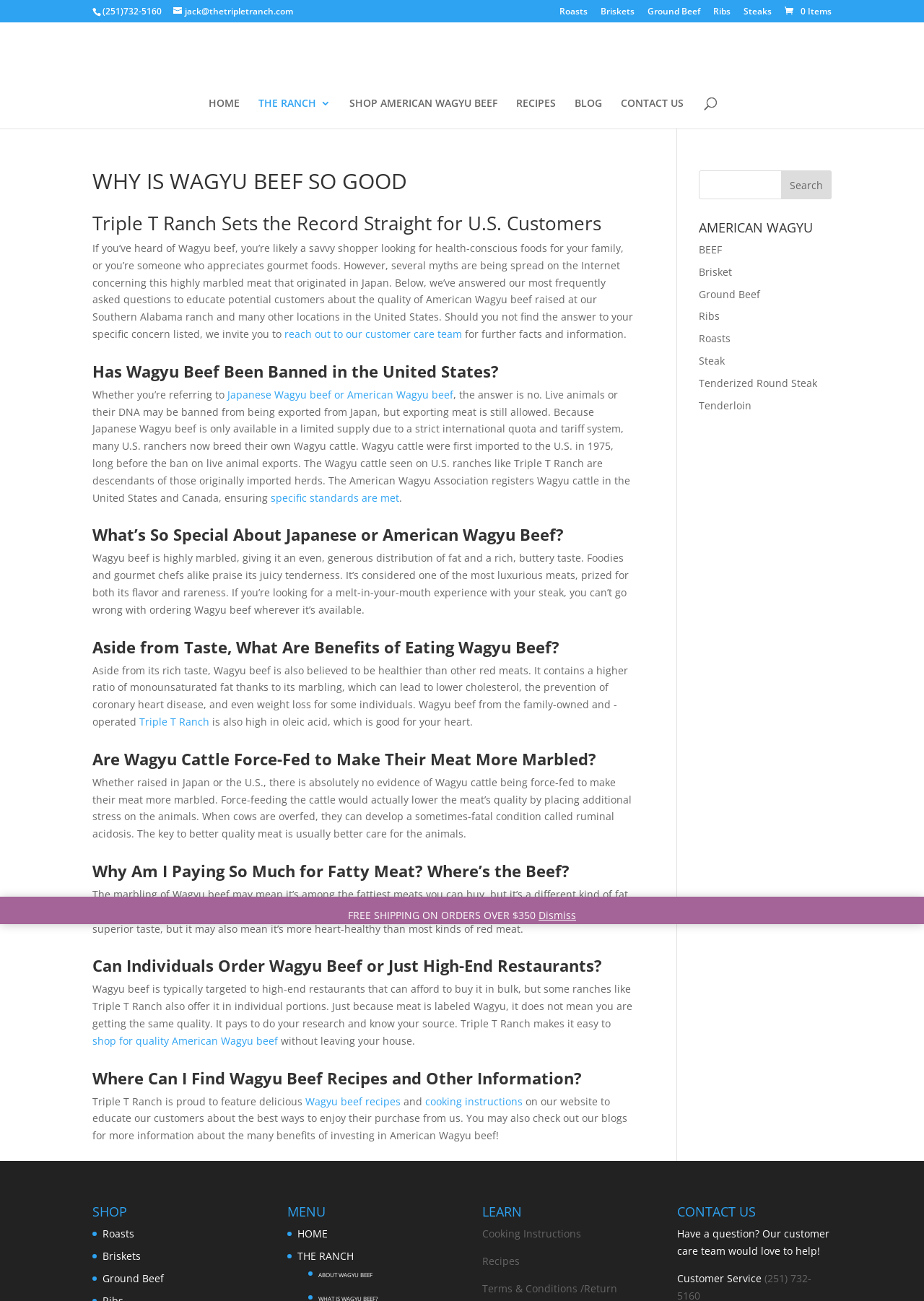Predict the bounding box coordinates of the area that should be clicked to accomplish the following instruction: "View the prices of cosmetic procedures". The bounding box coordinates should consist of four float numbers between 0 and 1, i.e., [left, top, right, bottom].

None